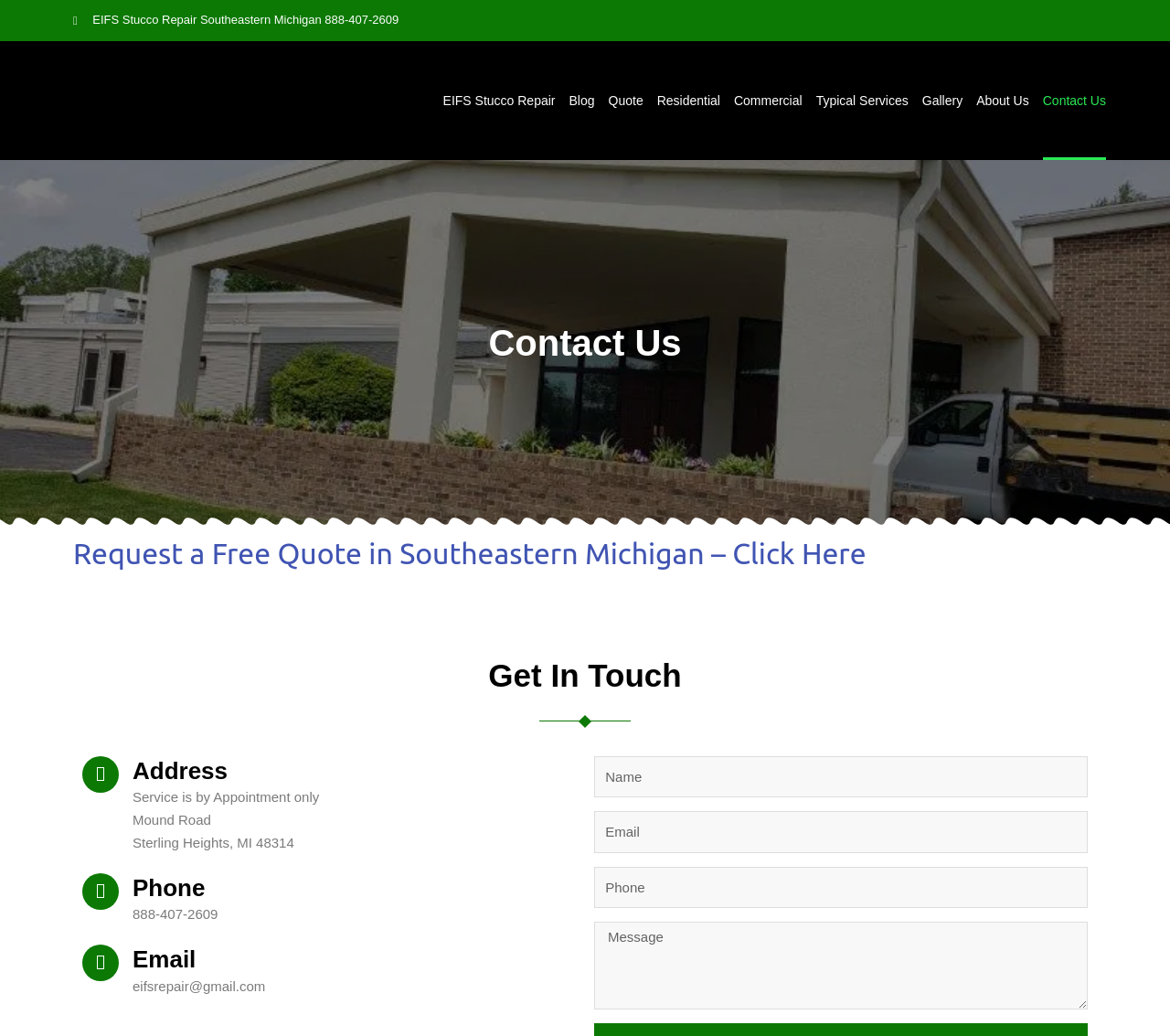Please identify the bounding box coordinates of the clickable region that I should interact with to perform the following instruction: "Click EIFS Stucco Repair Southeastern Michigan 888-407-2609". The coordinates should be expressed as four float numbers between 0 and 1, i.e., [left, top, right, bottom].

[0.062, 0.009, 0.492, 0.031]